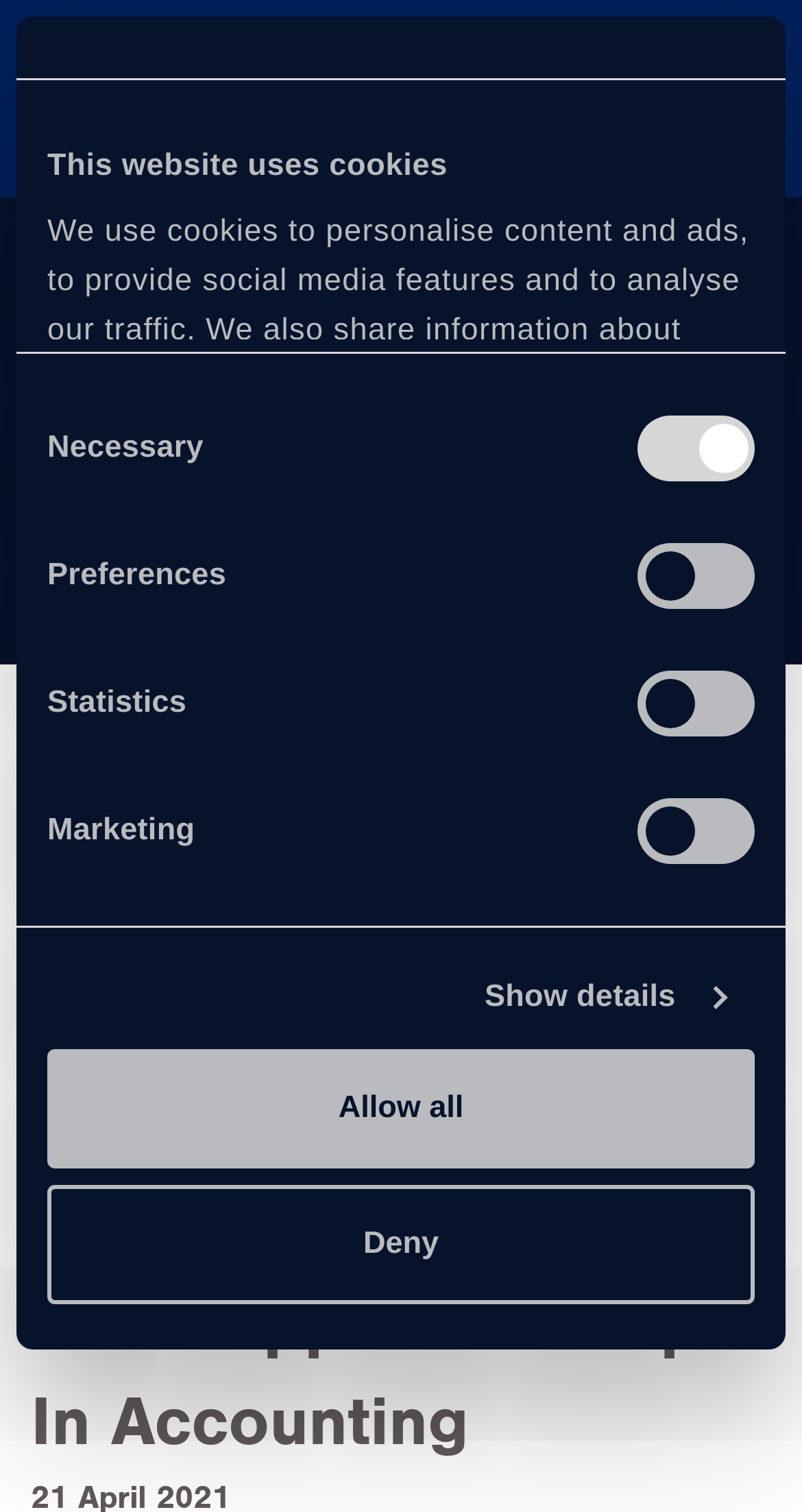Specify the bounding box coordinates of the area to click in order to follow the given instruction: "Toggle navigation."

[0.831, 0.046, 0.985, 0.094]